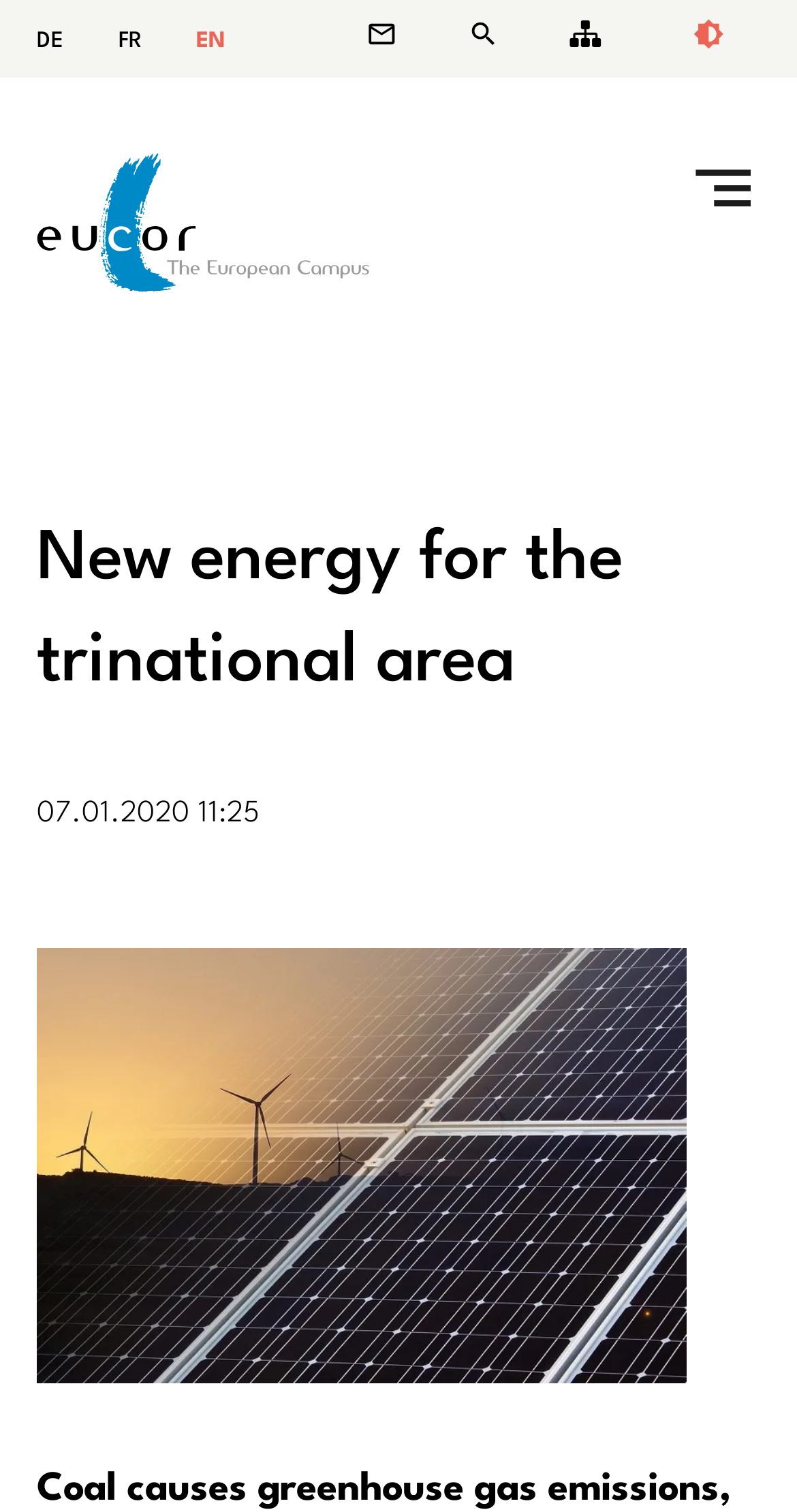Analyze the image and deliver a detailed answer to the question: What language is the webpage currently in?

I determined the current language of the webpage by looking at the language selection links at the top of the page, which include 'DE' for German and 'FR' for French. The 'EN' link is not highlighted, indicating that the webpage is currently in English.